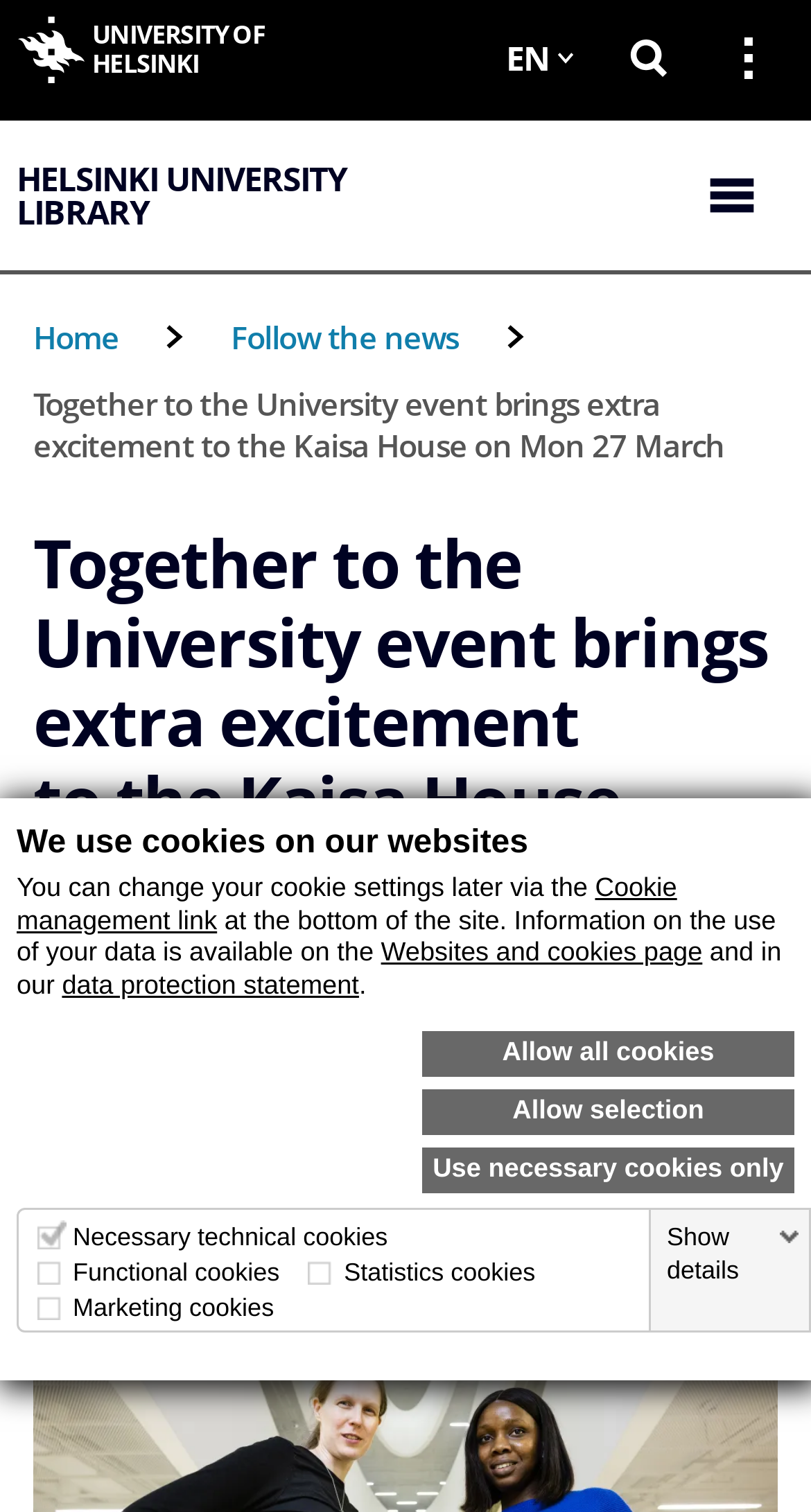What is the name of the house where the event will take place?
Refer to the image and respond with a one-word or short-phrase answer.

Kaisa House